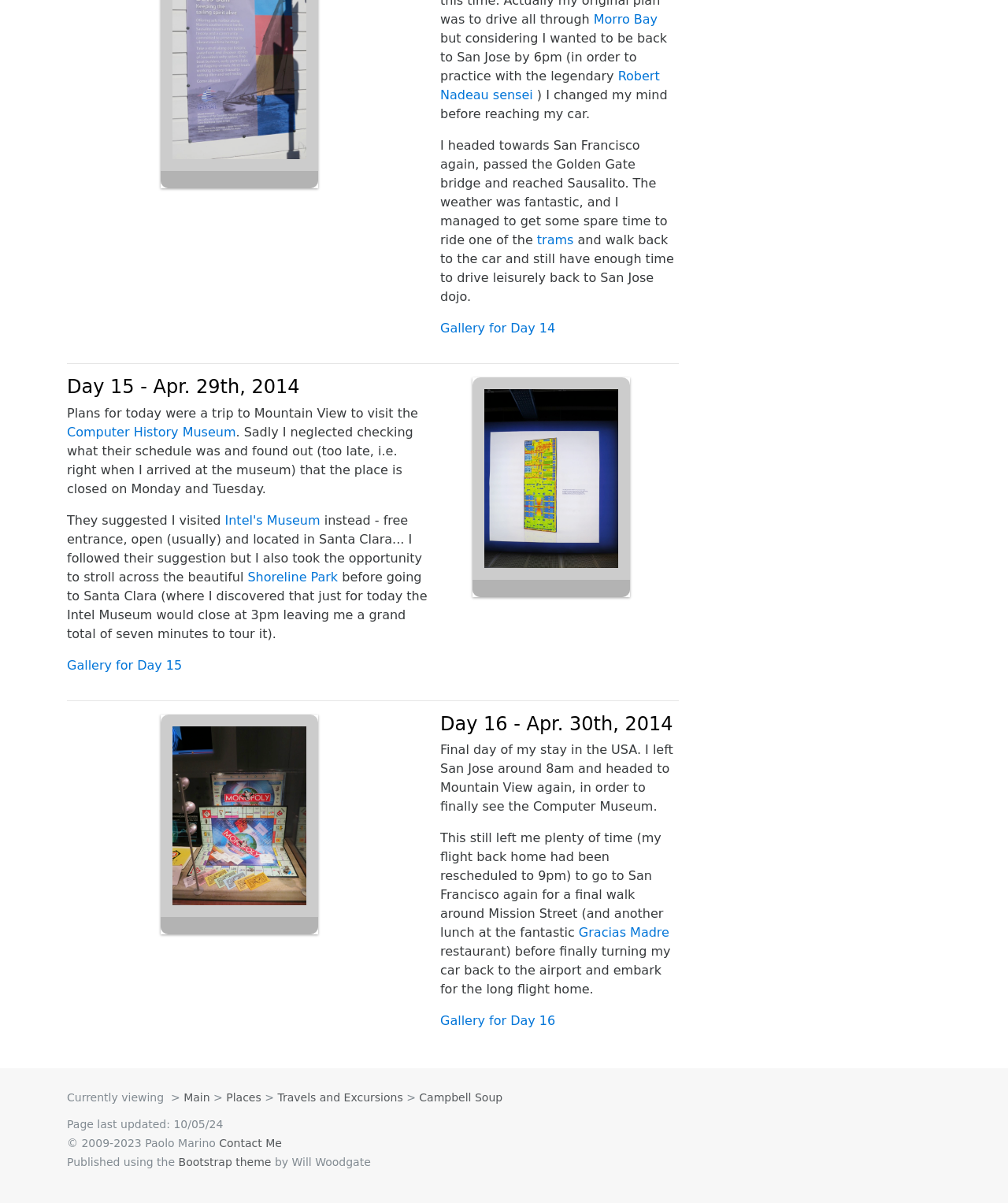Please identify the bounding box coordinates of the area that needs to be clicked to fulfill the following instruction: "Contact the author."

[0.217, 0.945, 0.28, 0.955]